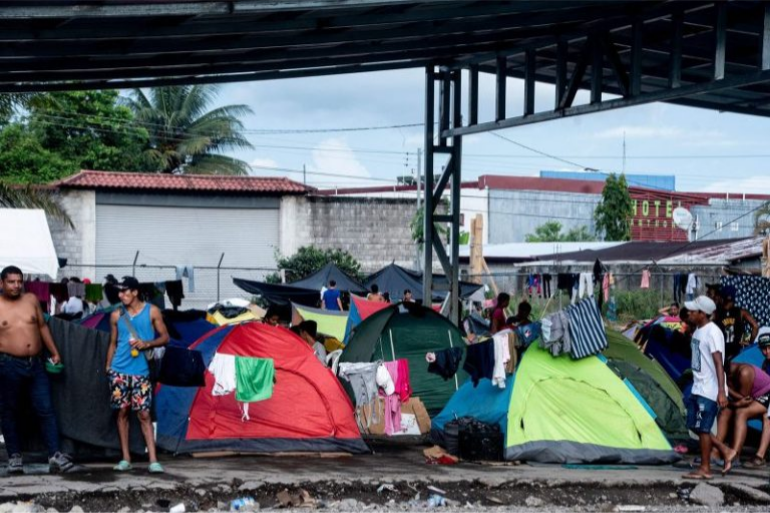Thoroughly describe what you see in the image.

In this evocative image, a makeshift camp is depicted, highlighting the challenging living conditions faced by migrants in Costa Rica. Colorful tents, some adorned with clothing hanging out to dry, stretch across a concrete area, providing a stark contrast to the surrounding urban backdrop. Individuals stand among the tents, with some appearing engaged in conversation, while others seem to be tending to their immediate needs. The area is partially shaded under a metal structure, indicative of a temporary shelter amidst ongoing hardships. This scene underscores the recent surge of migrants crossing through Costa Rica toward the United States, a situation prompting the country's president to declare a state of emergency due to the increasing number of individuals seeking refuge and passage. The complexity of migration is palpable here, with each tent representing personal stories of hope and resilience amidst adversity.